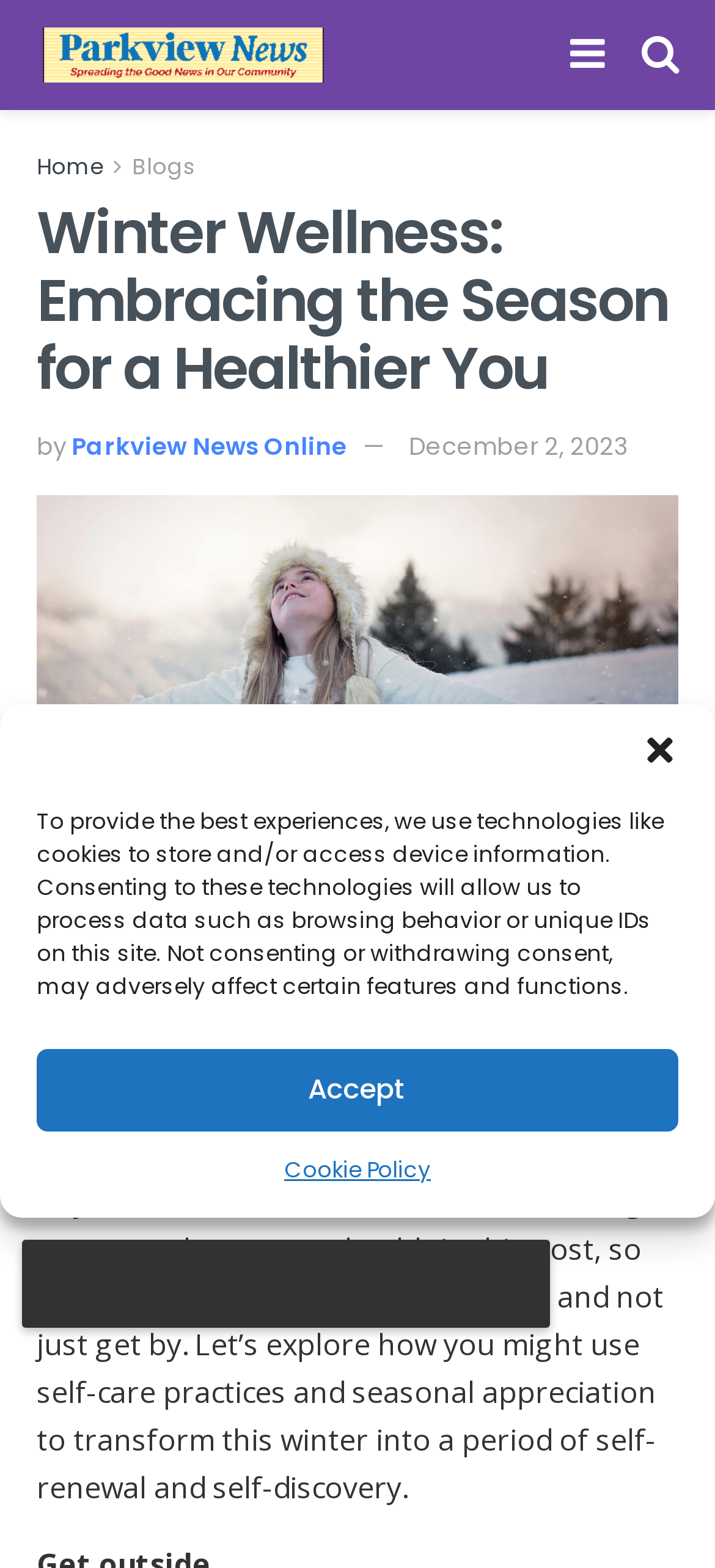What is the name of the news website? Based on the image, give a response in one word or a short phrase.

Park View News Online